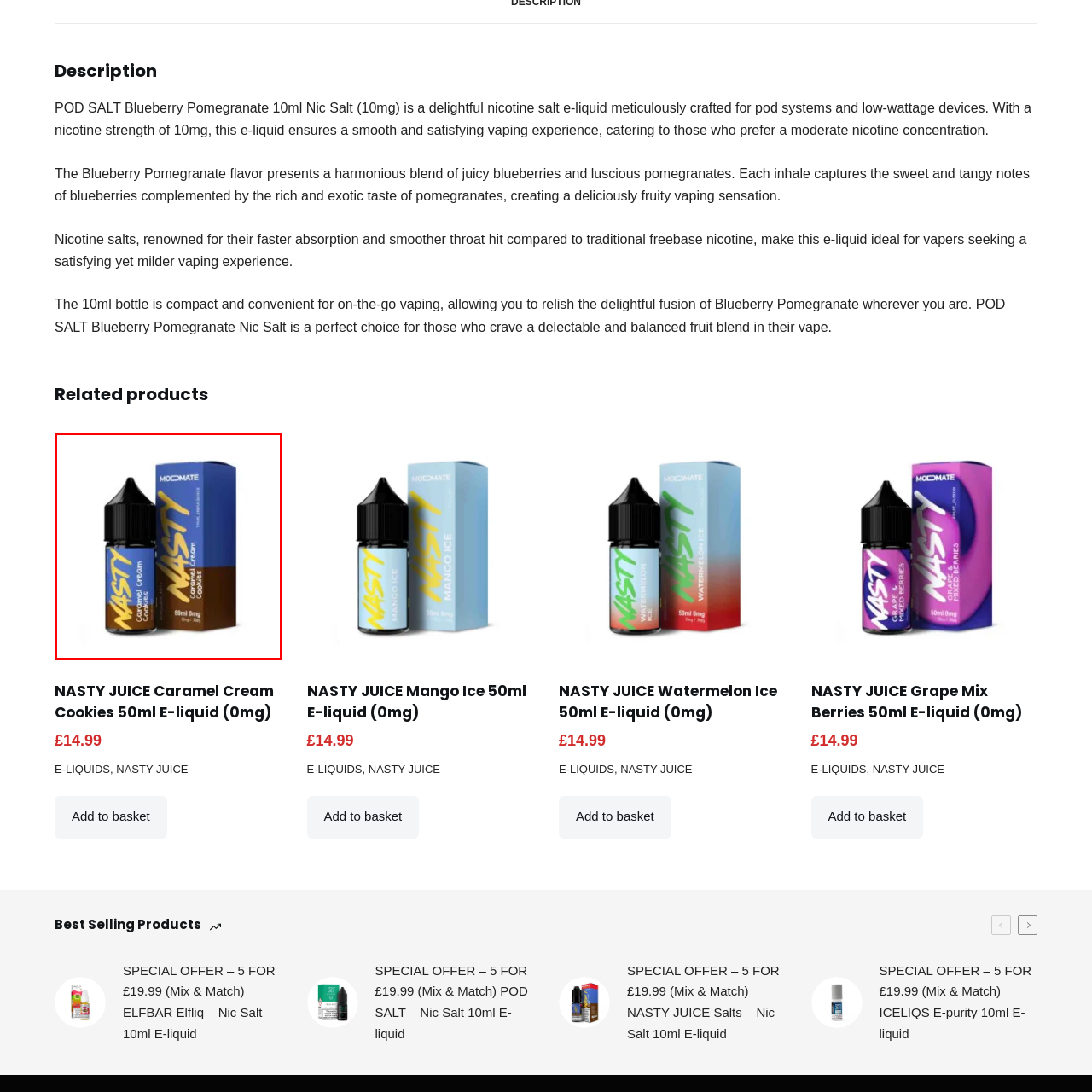Write a thorough description of the contents of the image marked by the red outline.

The image features a 50ml bottle of NASTY JUICE Caramel Cream Cookies e-liquid. The bottle, designed for vaping, is predominantly blue with prominent yellow lettering displaying the brand's name "NASTY" and the flavor "Caramel Cream Cookies." The packaging suggests a rich blend of flavors, combining the sweetness of caramel with the comforting taste of cookies, ideal for those who enjoy dessert-inspired vape experiences. This nicotine-free formulation (0mg) caters to vapers looking for a flavorful option without the nicotine hit, enhancing the pleasure of each inhale. The compact design makes it convenient for on-the-go vaping, perfectly paired with pod systems and low-wattage devices.